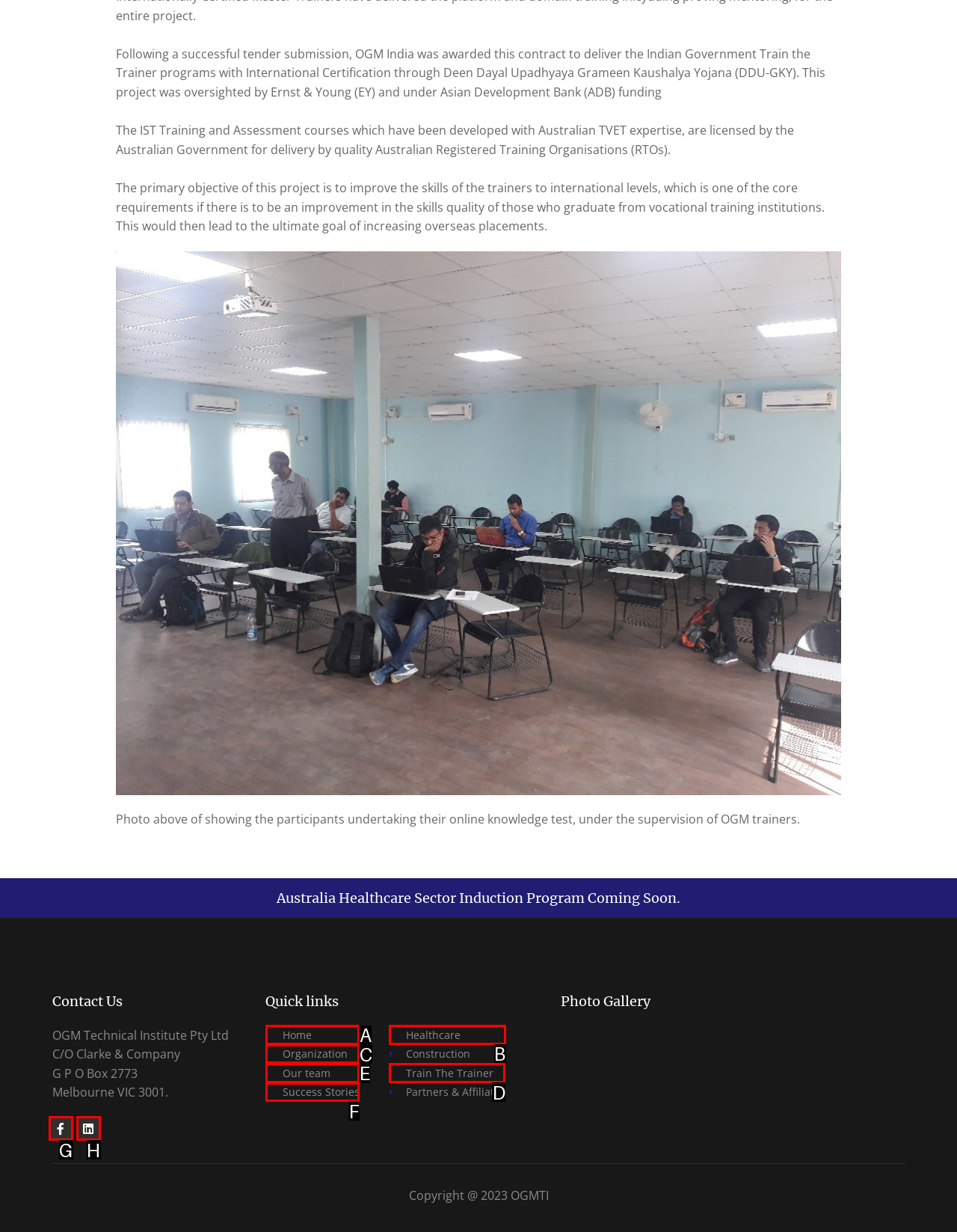Based on the choices marked in the screenshot, which letter represents the correct UI element to perform the task: Click on the 'Train The Trainer' link?

D